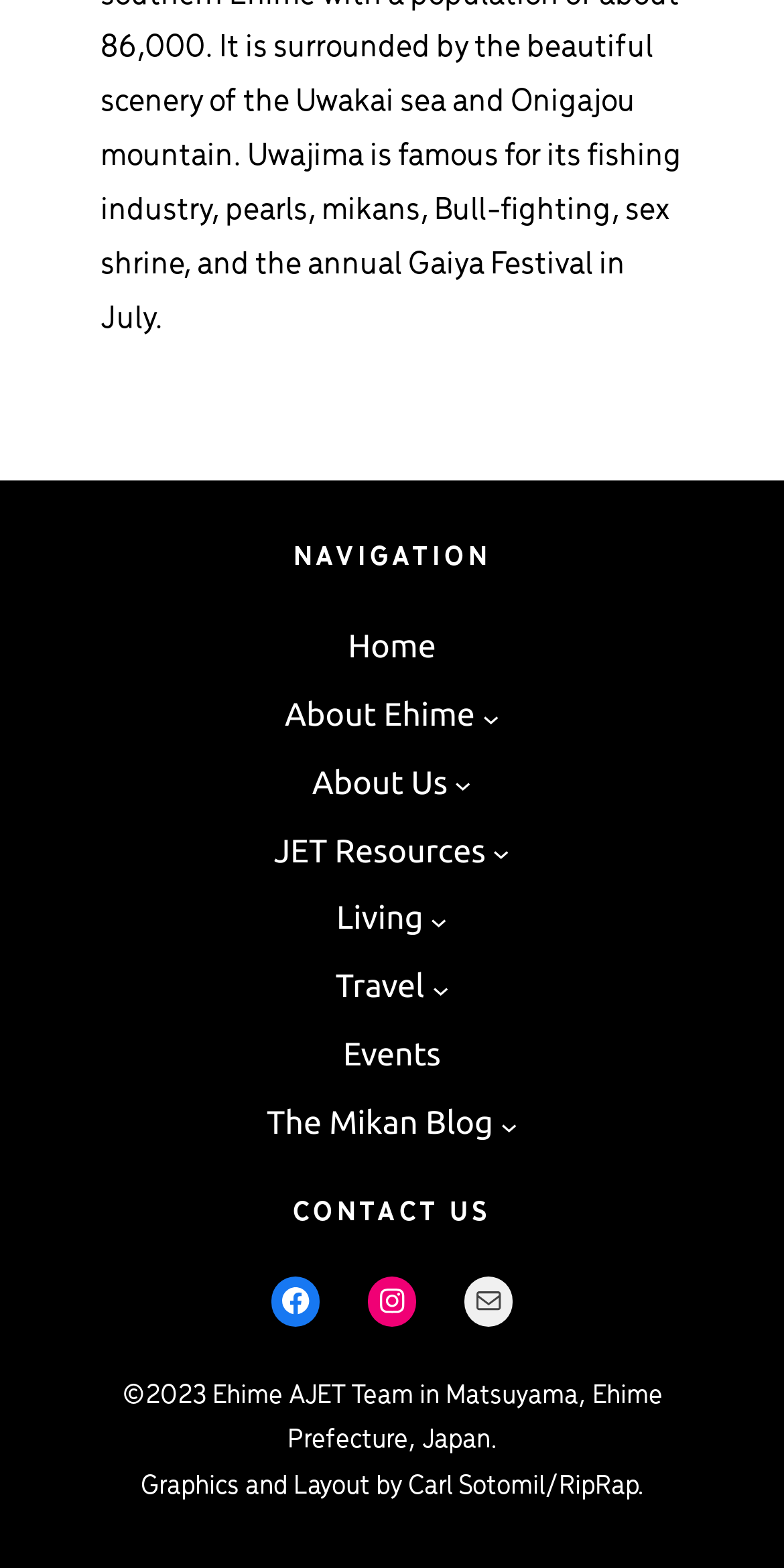Please find the bounding box coordinates of the clickable region needed to complete the following instruction: "Click on Home". The bounding box coordinates must consist of four float numbers between 0 and 1, i.e., [left, top, right, bottom].

[0.444, 0.397, 0.556, 0.431]